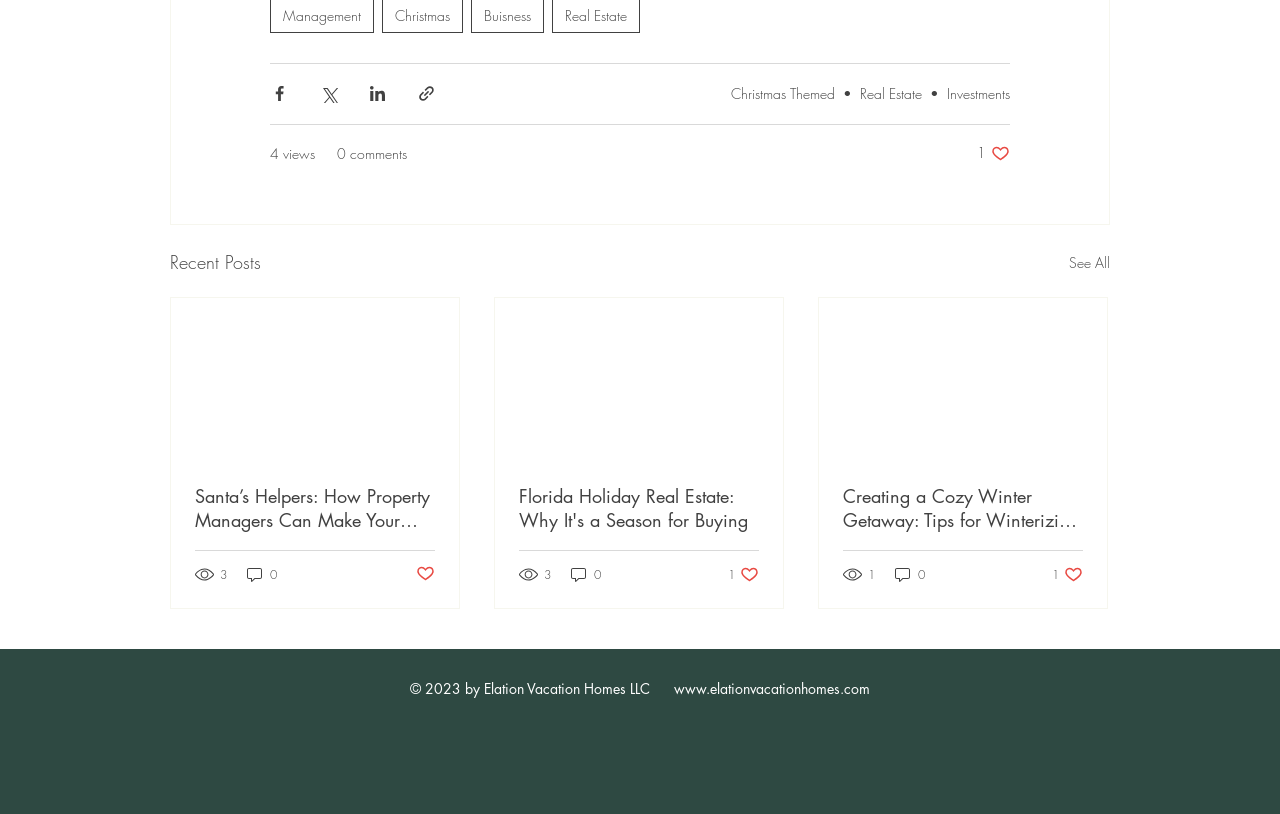Locate the bounding box coordinates of the element that should be clicked to execute the following instruction: "Share via Facebook".

[0.211, 0.103, 0.226, 0.127]